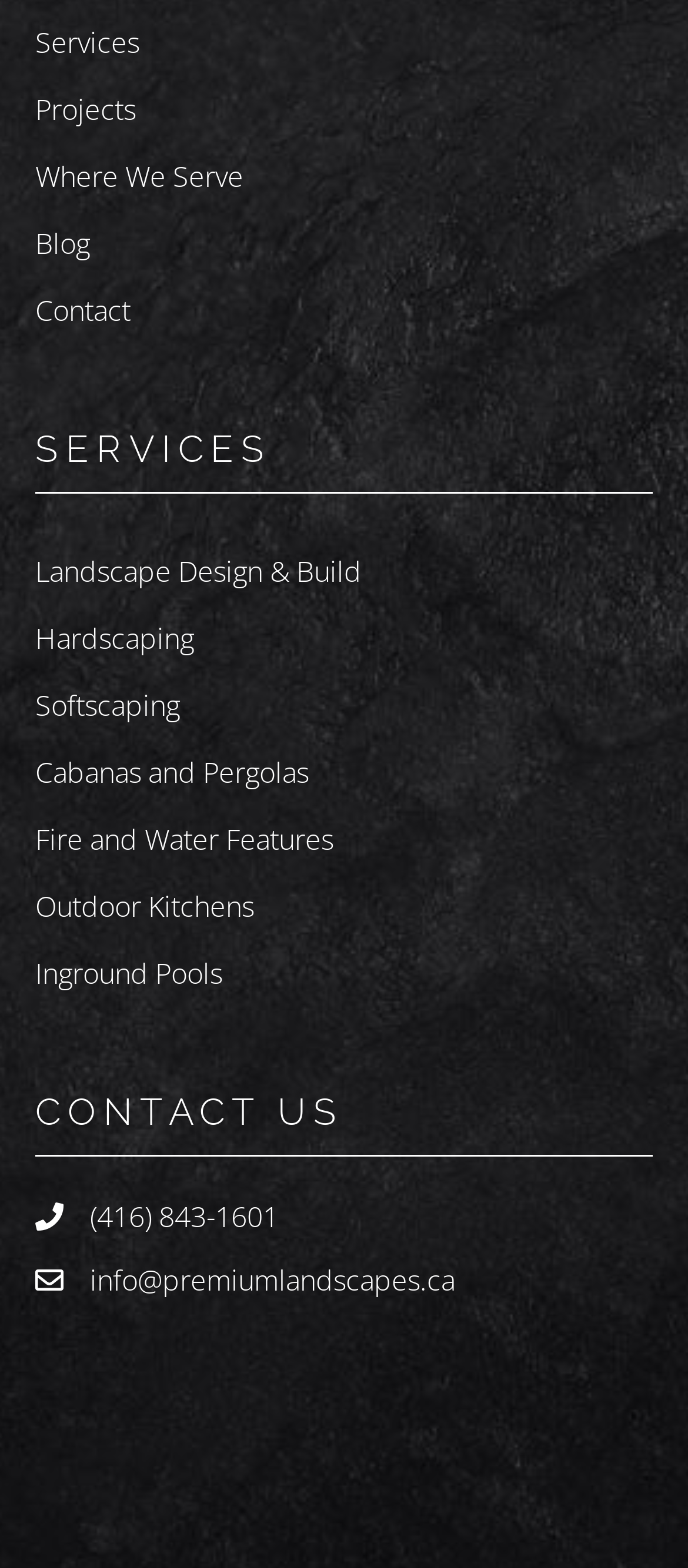Find the bounding box coordinates of the area that needs to be clicked in order to achieve the following instruction: "View Landscape Design & Build". The coordinates should be specified as four float numbers between 0 and 1, i.e., [left, top, right, bottom].

[0.051, 0.352, 0.526, 0.377]